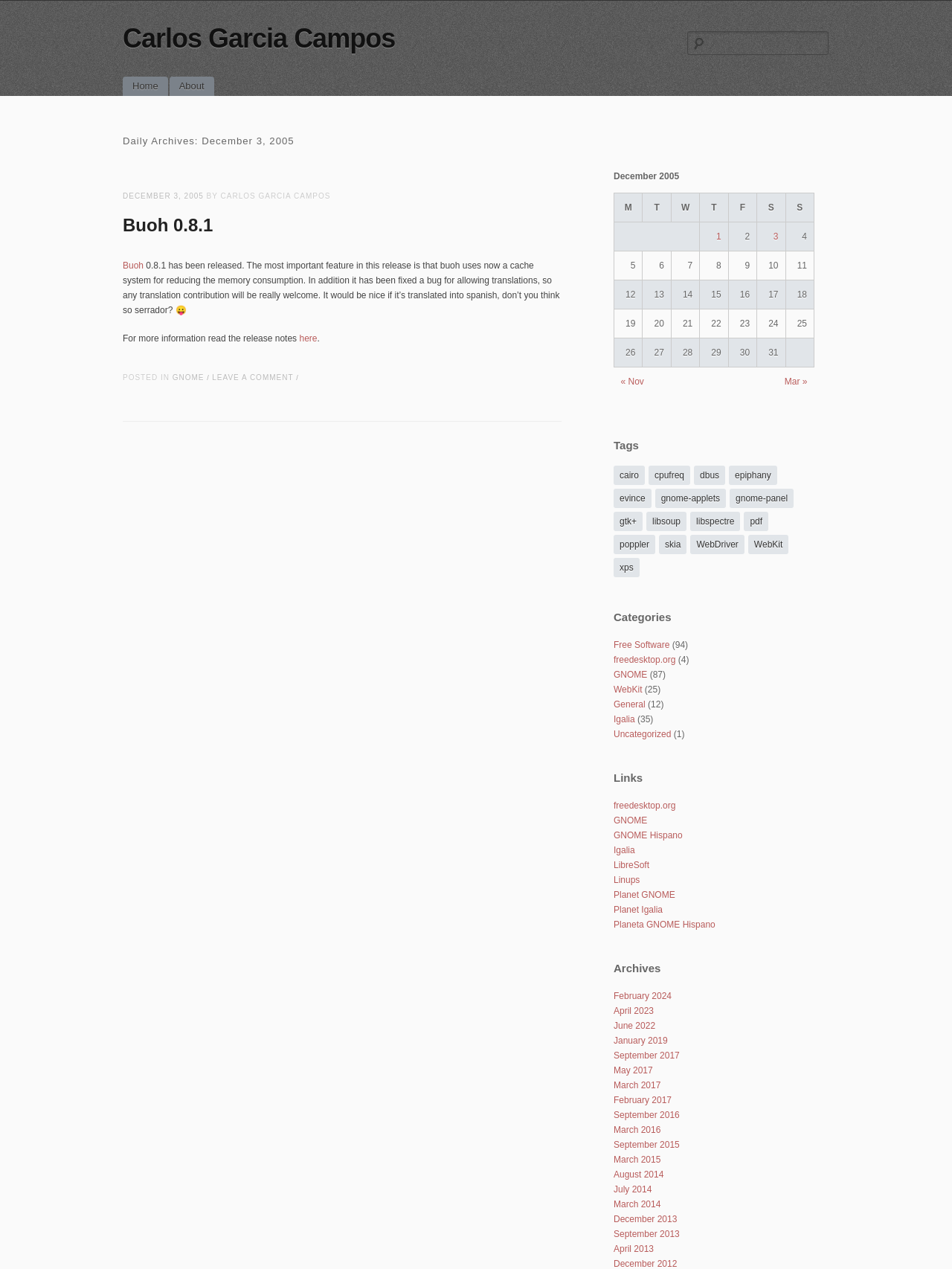Offer a comprehensive description of the webpage’s content and structure.

This webpage appears to be a blog post from December 3, 2005, written by Carlos Garcia Campos. At the top of the page, there is a heading with the author's name, followed by a search bar with a label "Search for:" and a textbox to input search queries.

Below the search bar, there is a main menu with links to "Home" and "About" sections. The main content of the page is divided into sections, starting with a header that reads "Daily Archives: December 3, 2005". 

The first section contains a link to "DECEMBER 3, 2005" and a heading "Buoh 0.8.1", which is a link to a specific topic. The text below explains that Buoh 0.8.1 has been released, highlighting its new cache system and bug fixes. There is also a call to action to translate the content into Spanish.

Further down, there is a section with a heading "Post navigation" and a table with a caption "December 2005". The table has a calendar layout, with links to posts published on different days of the month. Each row represents a week, with columns for Monday to Sunday.

At the bottom of the page, there is a footer section with links to categories, including "GNOME", and a call to action to "LEAVE A COMMENT". Overall, the webpage has a simple and organized layout, with clear headings and concise text.